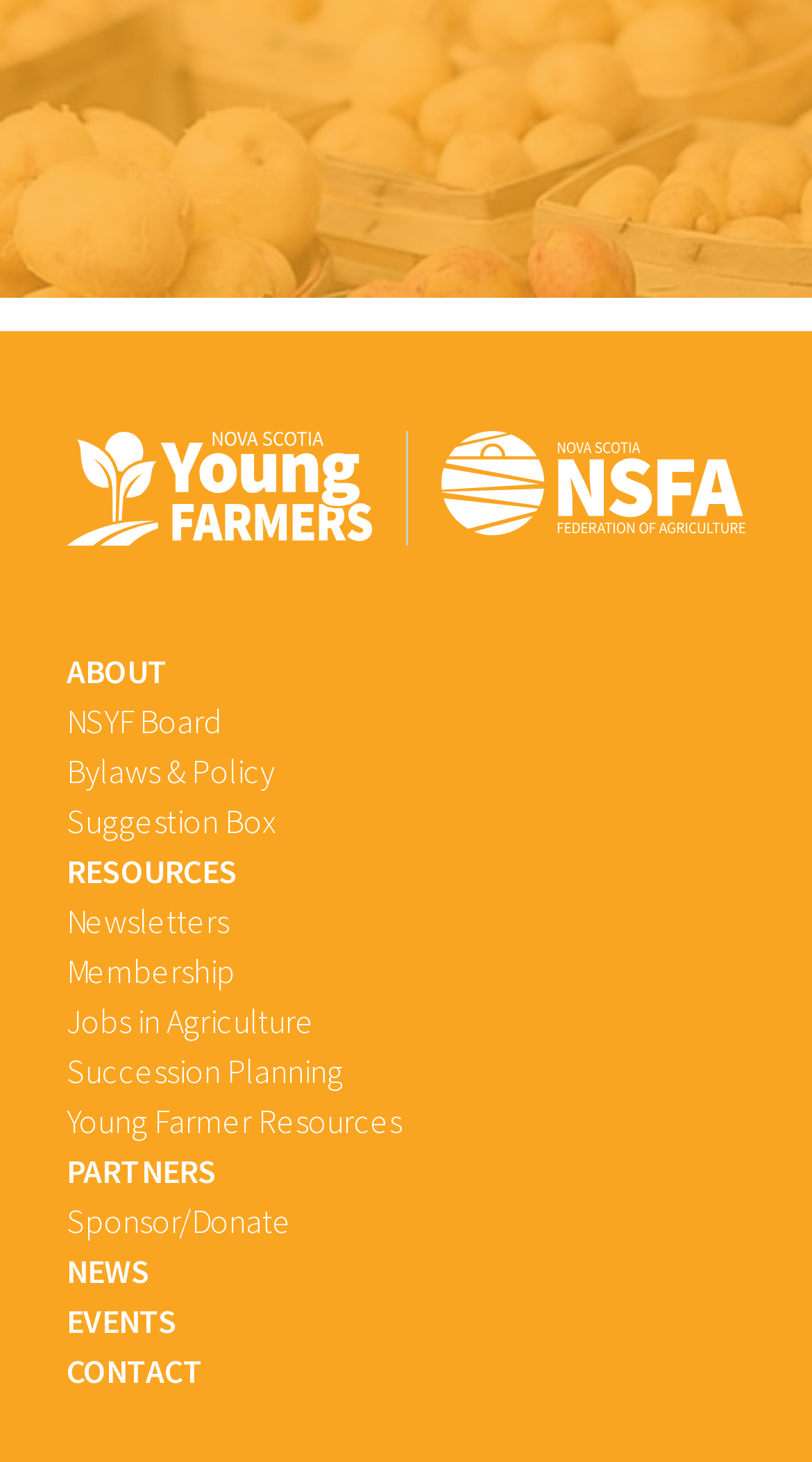What is the first link on the webpage?
From the image, respond using a single word or phrase.

ABOUT